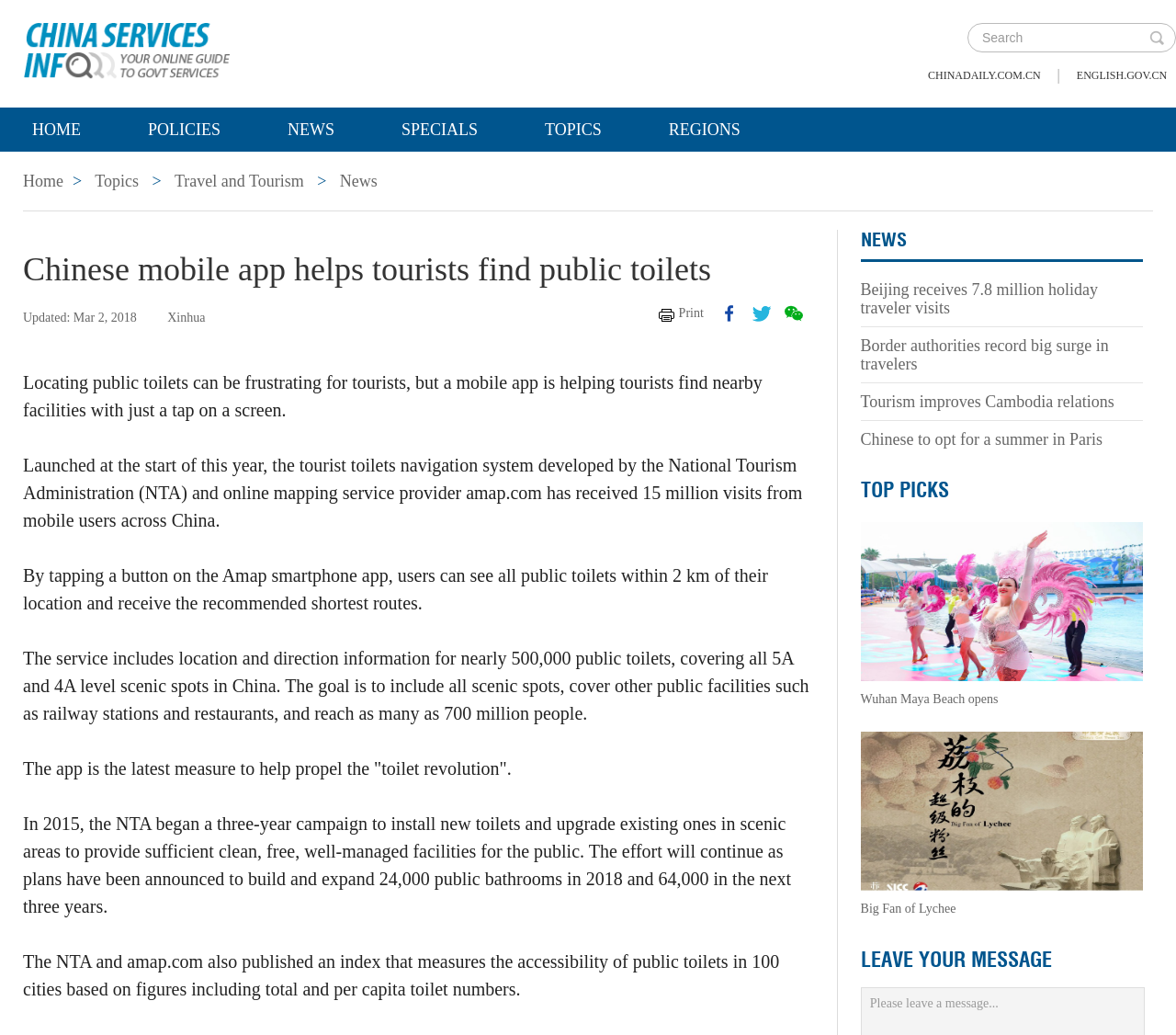How many public bathrooms will be built in 2018?
Please provide a single word or phrase as your answer based on the screenshot.

24,000